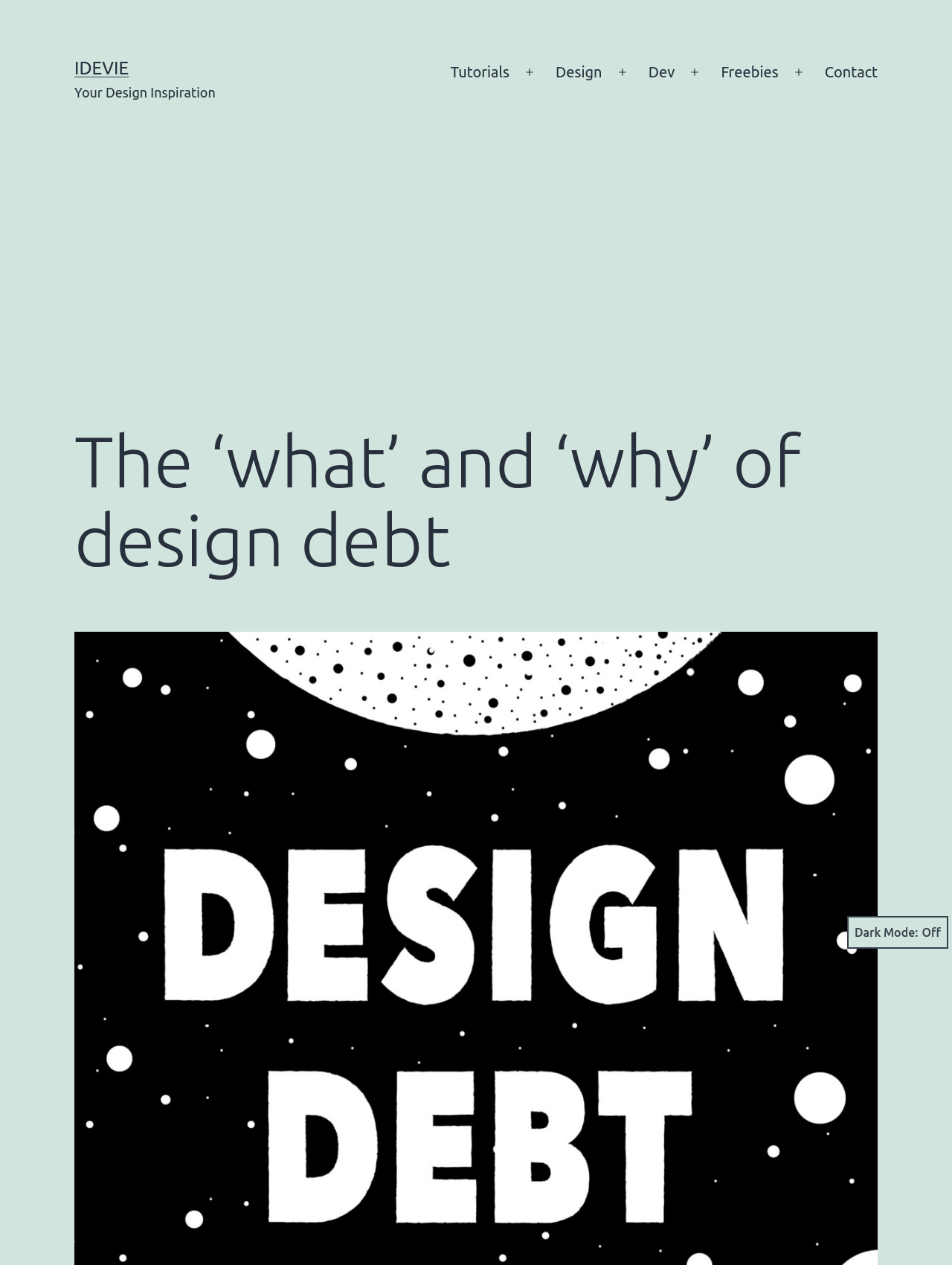Identify the bounding box for the described UI element. Provide the coordinates in (top-left x, top-left y, bottom-right x, bottom-right y) format with values ranging from 0 to 1: Home

None